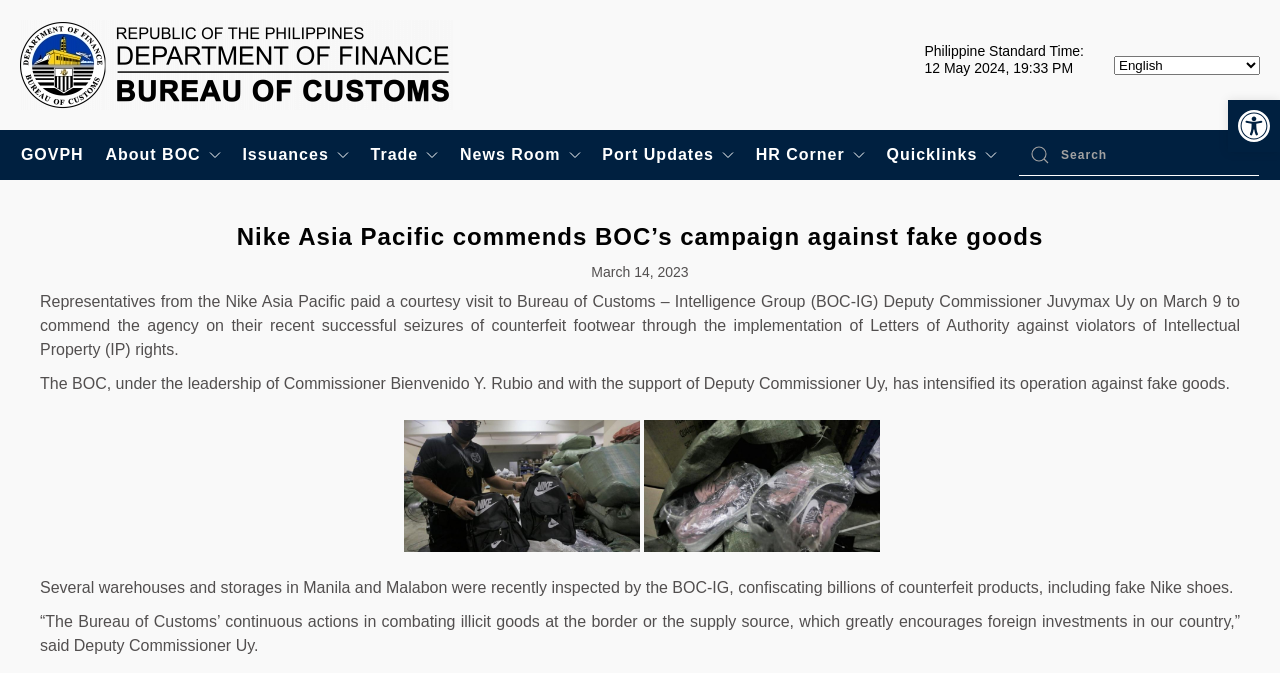Bounding box coordinates must be specified in the format (top-left x, top-left y, bottom-right x, bottom-right y). All values should be floating point numbers between 0 and 1. What are the bounding box coordinates of the UI element described as: Open toolbar Accessibility Tools

[0.959, 0.149, 1.0, 0.226]